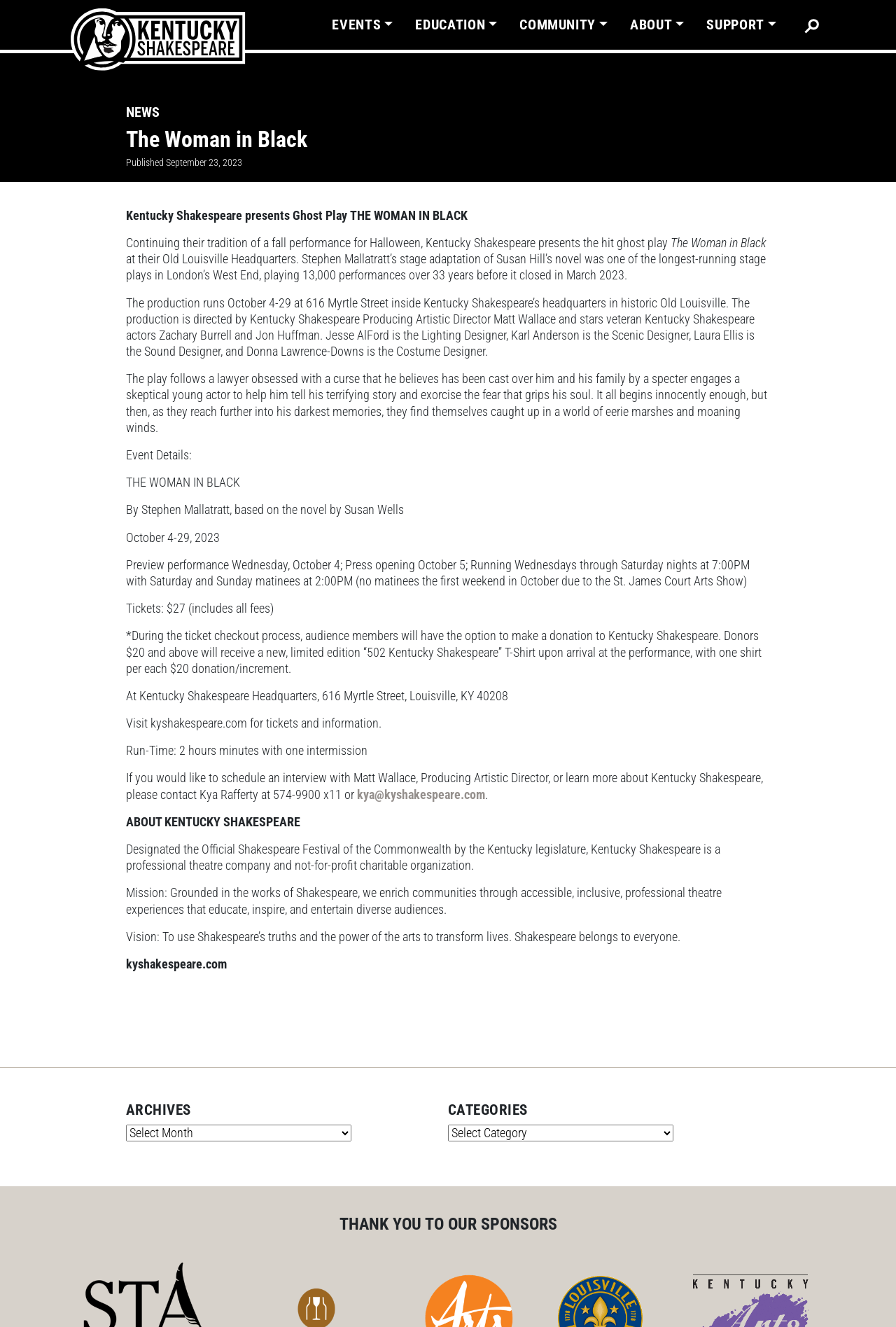Construct a thorough caption encompassing all aspects of the webpage.

The webpage is about Kentucky Shakespeare's production of "The Woman in Black", a ghost play. At the top, there is a logo of Kentucky Shakespeare, which is an image with a link to the organization's website. Below the logo, there is a navigation menu with links to "EVENTS", "EDUCATION", "COMMUNITY", "ABOUT", and "SUPPORT".

The main content of the webpage is divided into two sections. The first section has a heading "NEWS" and a subheading "The Woman in Black". Below the subheading, there is a brief description of the play, including the dates of the performance and the venue. There is also a time stamp indicating when the news was published.

The second section is an article about the play, which includes a detailed description of the story, the production team, and the performance schedule. The article is divided into several paragraphs, with headings such as "Event Details", "THE WOMAN IN BLACK", and "ABOUT KENTUCKY SHAKESPEARE". There are also links to purchase tickets and to learn more about Kentucky Shakespeare.

At the bottom of the webpage, there are additional sections, including "ARCHIVES" and "CATEGORIES", which are likely links to other pages on the website. There is also a section titled "THANK YOU TO OUR SPONSORS" with links to the sponsors' websites.